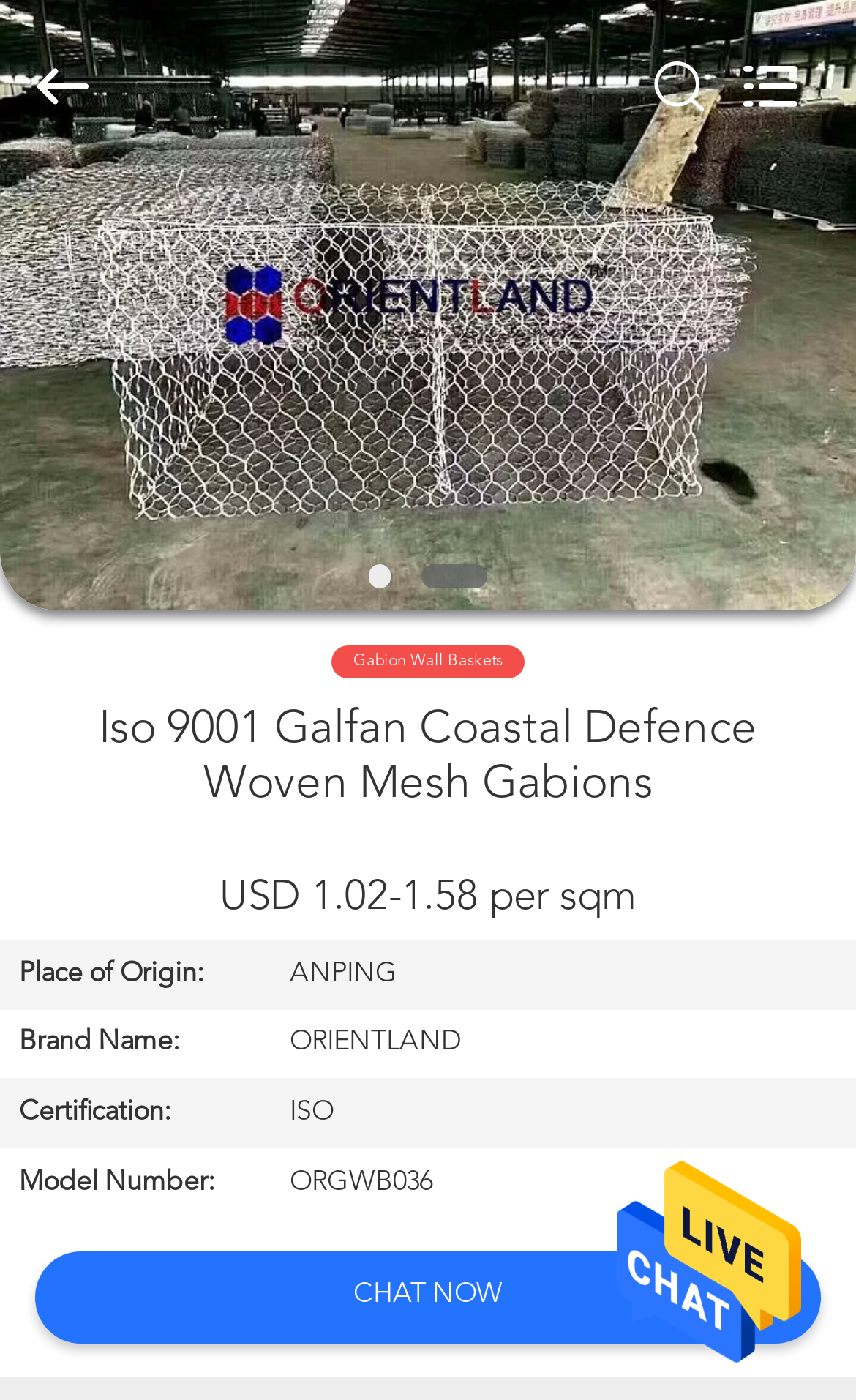Provide your answer in a single word or phrase: 
What is the model number of the product?

ORGWB036